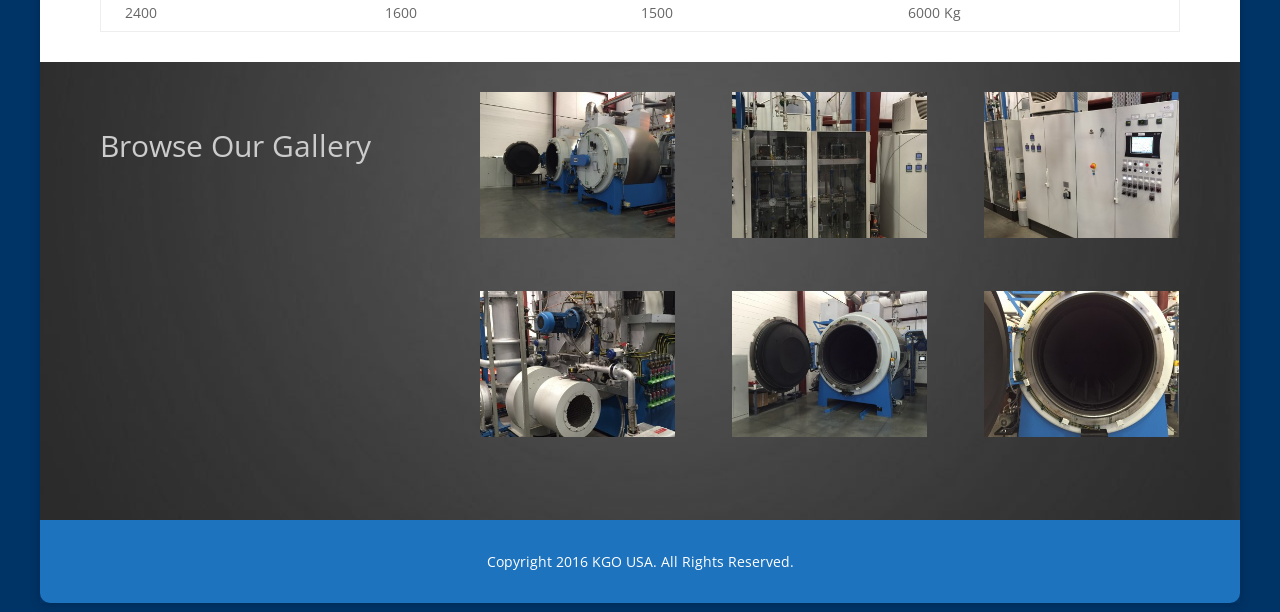What is the purpose of the links on the webpage?
Based on the screenshot, answer the question with a single word or phrase.

to browse the gallery